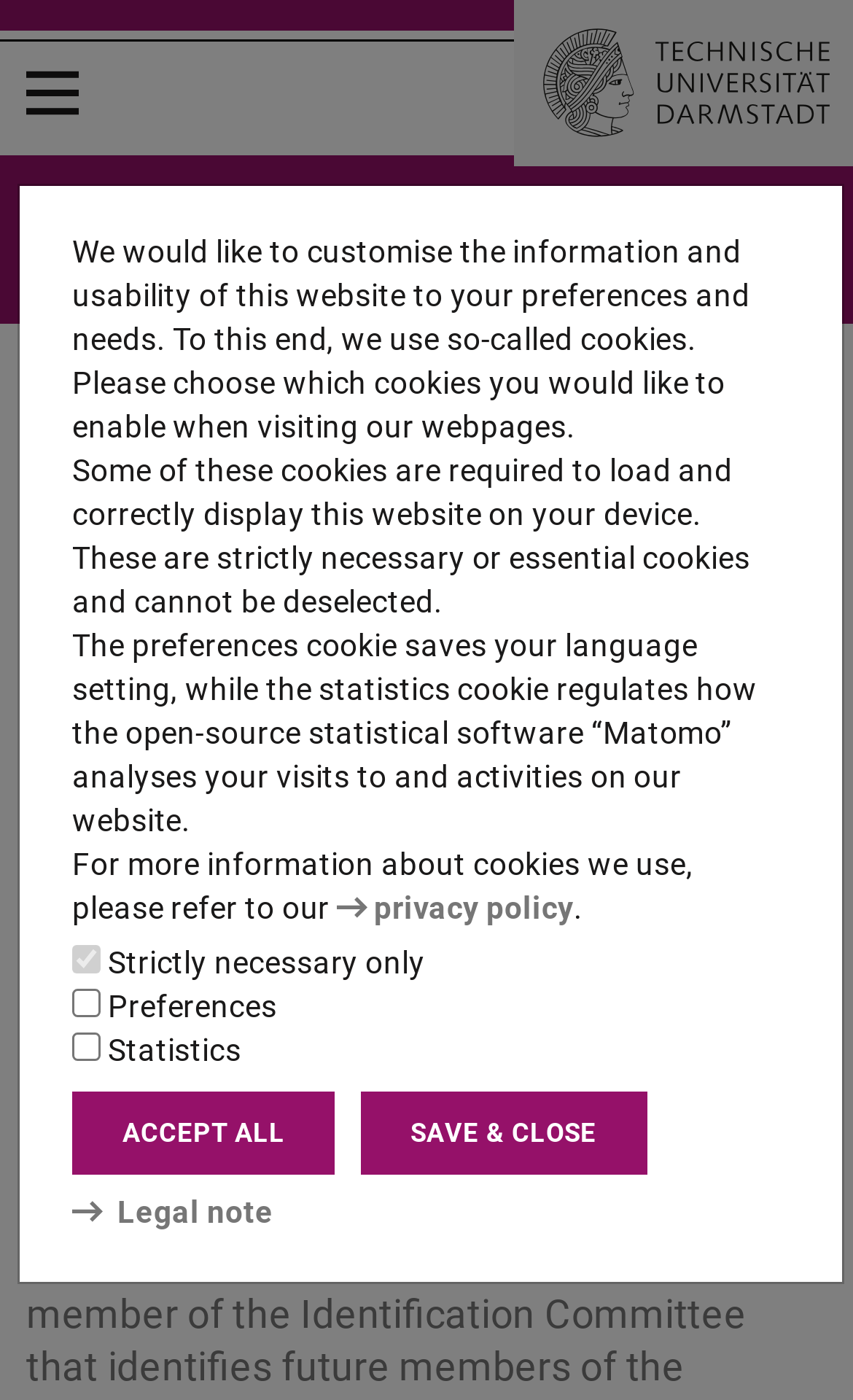Please specify the bounding box coordinates of the clickable region necessary for completing the following instruction: "Click the back button". The coordinates must consist of four float numbers between 0 and 1, i.e., [left, top, right, bottom].

[0.031, 0.328, 0.164, 0.353]